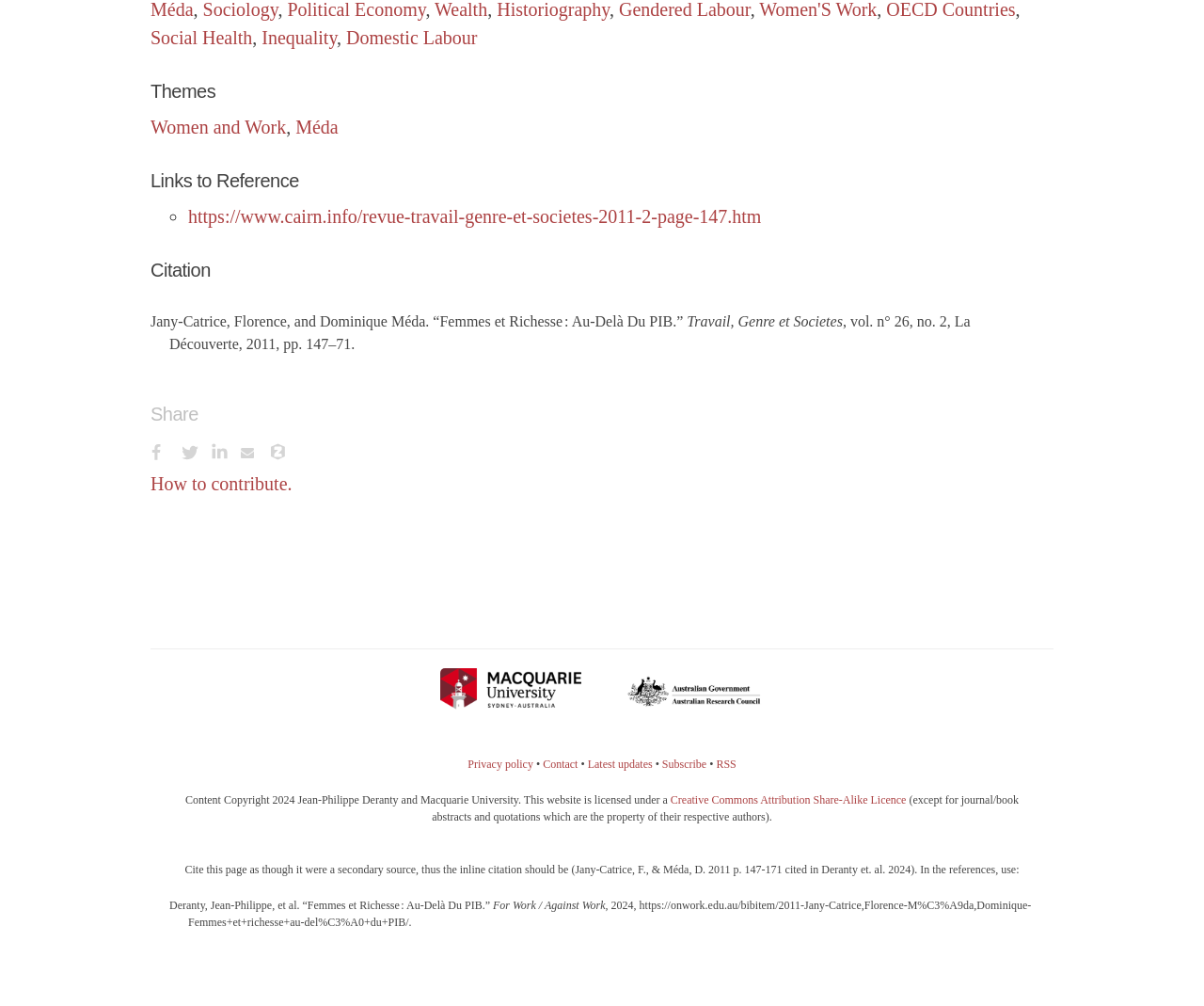Determine the bounding box of the UI component based on this description: "Contact". The bounding box coordinates should be four float values between 0 and 1, i.e., [left, top, right, bottom].

[0.451, 0.753, 0.48, 0.766]